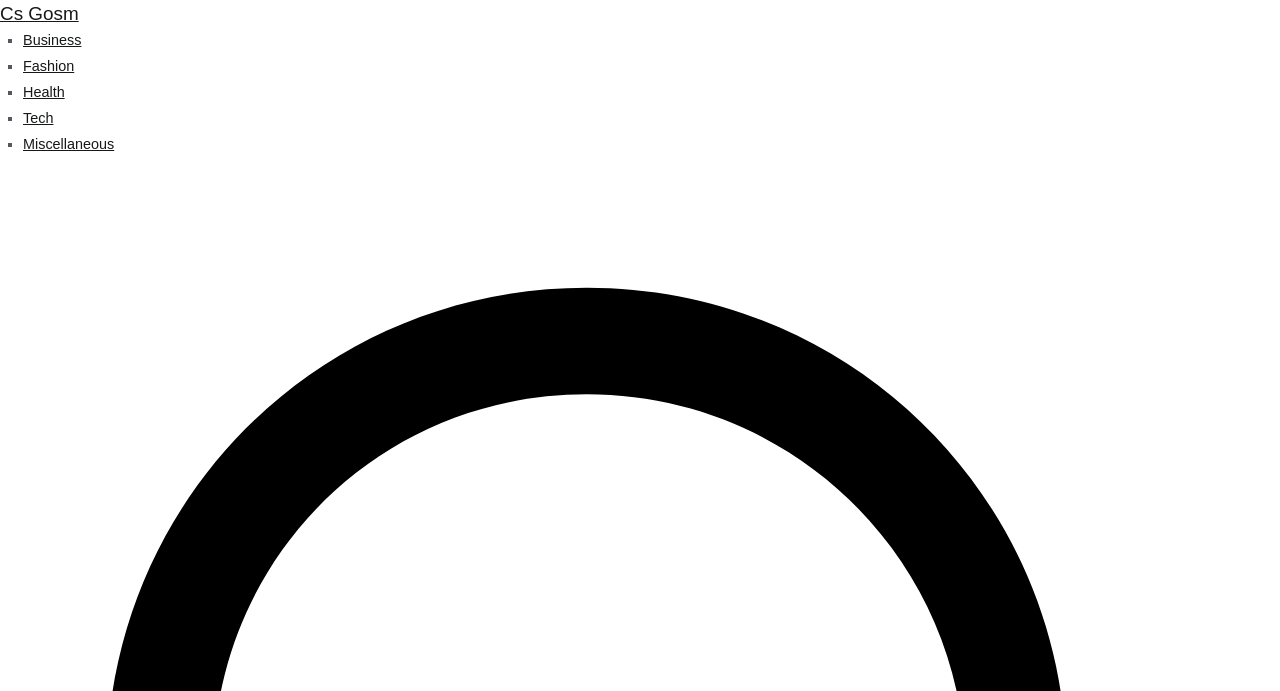Answer the question below in one word or phrase:
What is the last category listed?

Miscellaneous